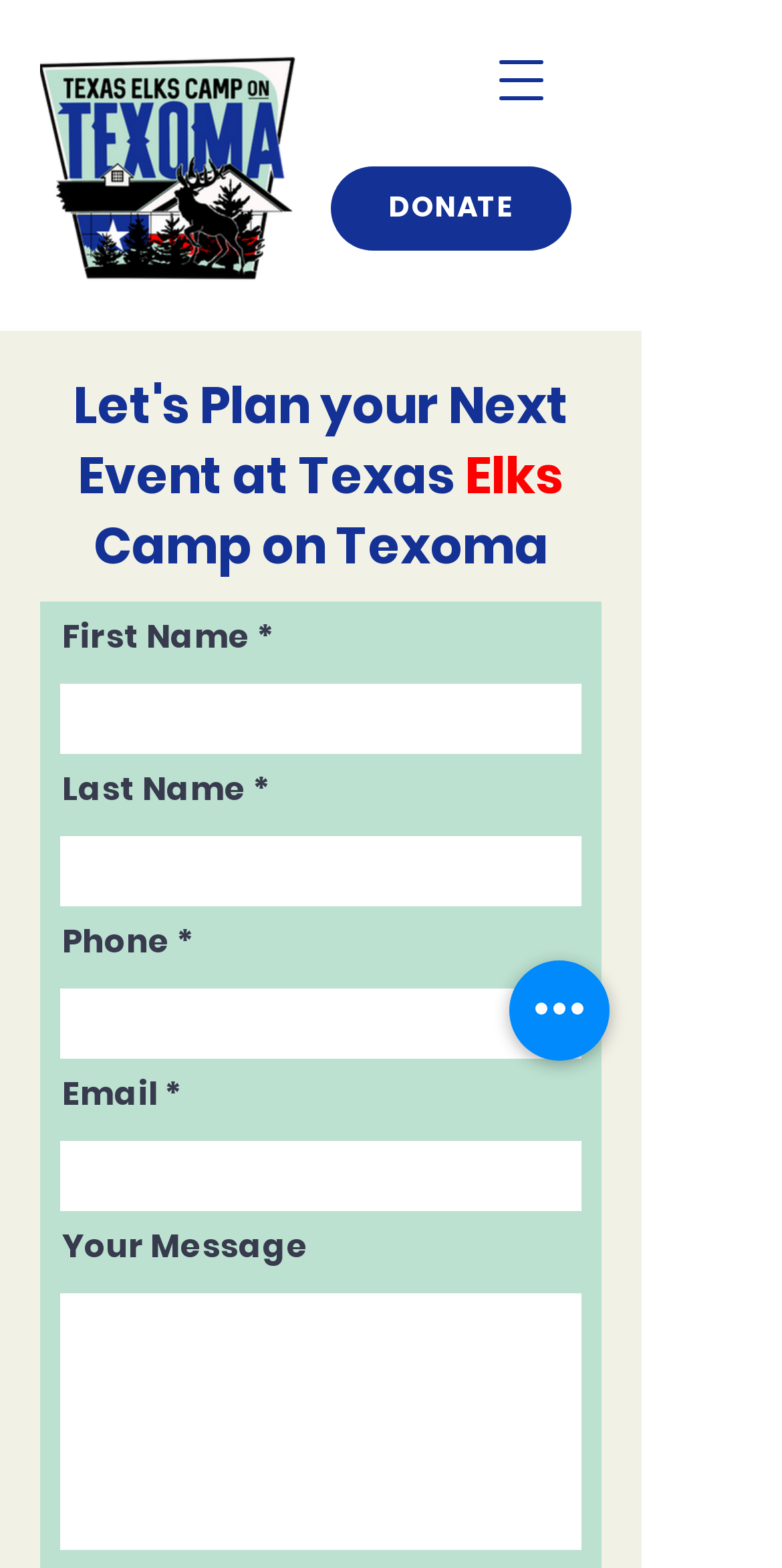What is the button on the top right corner?
Respond to the question with a single word or phrase according to the image.

Open navigation menu